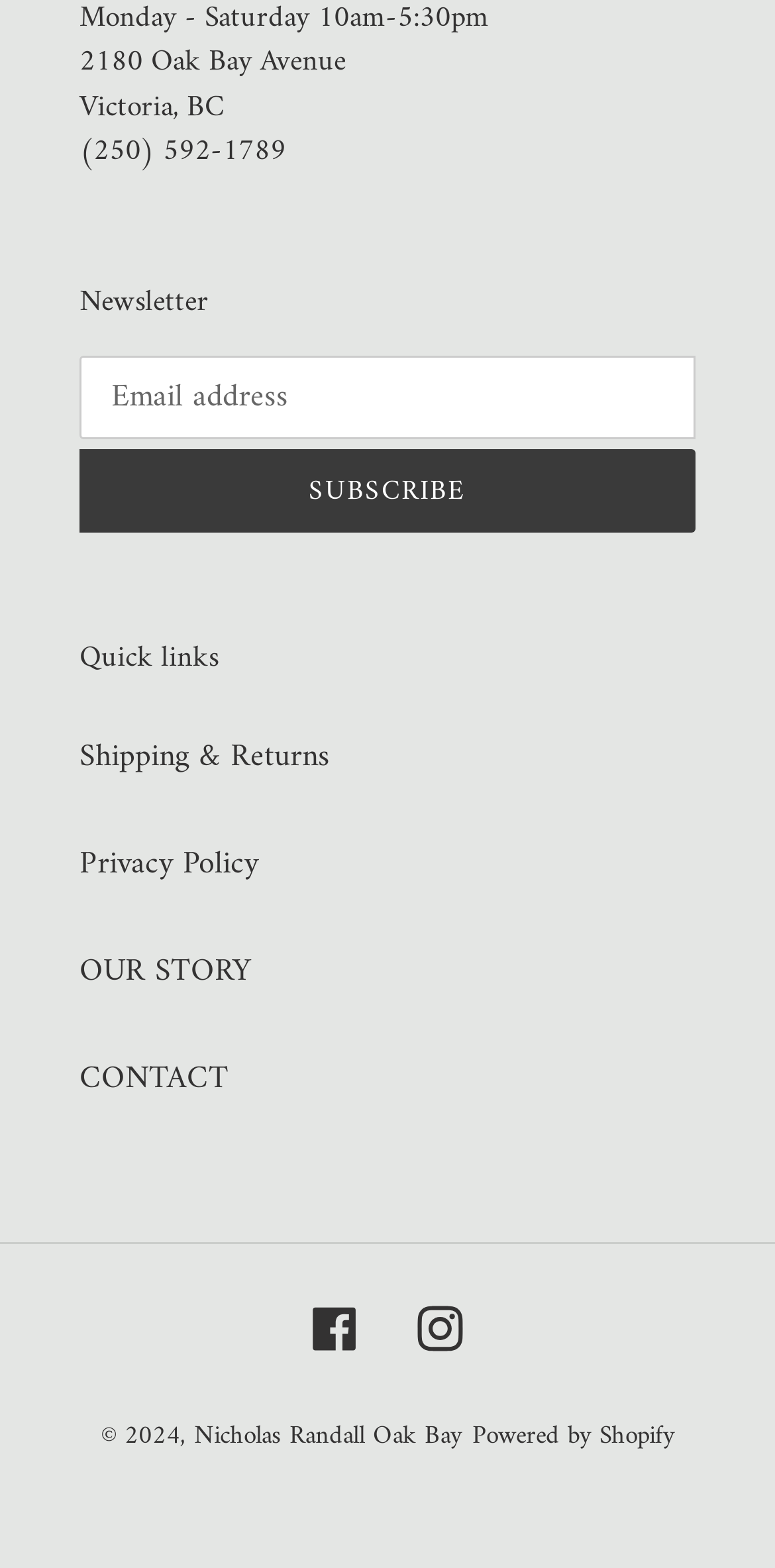For the given element description Nicholas Randall Oak Bay, determine the bounding box coordinates of the UI element. The coordinates should follow the format (top-left x, top-left y, bottom-right x, bottom-right y) and be within the range of 0 to 1.

[0.25, 0.902, 0.596, 0.931]